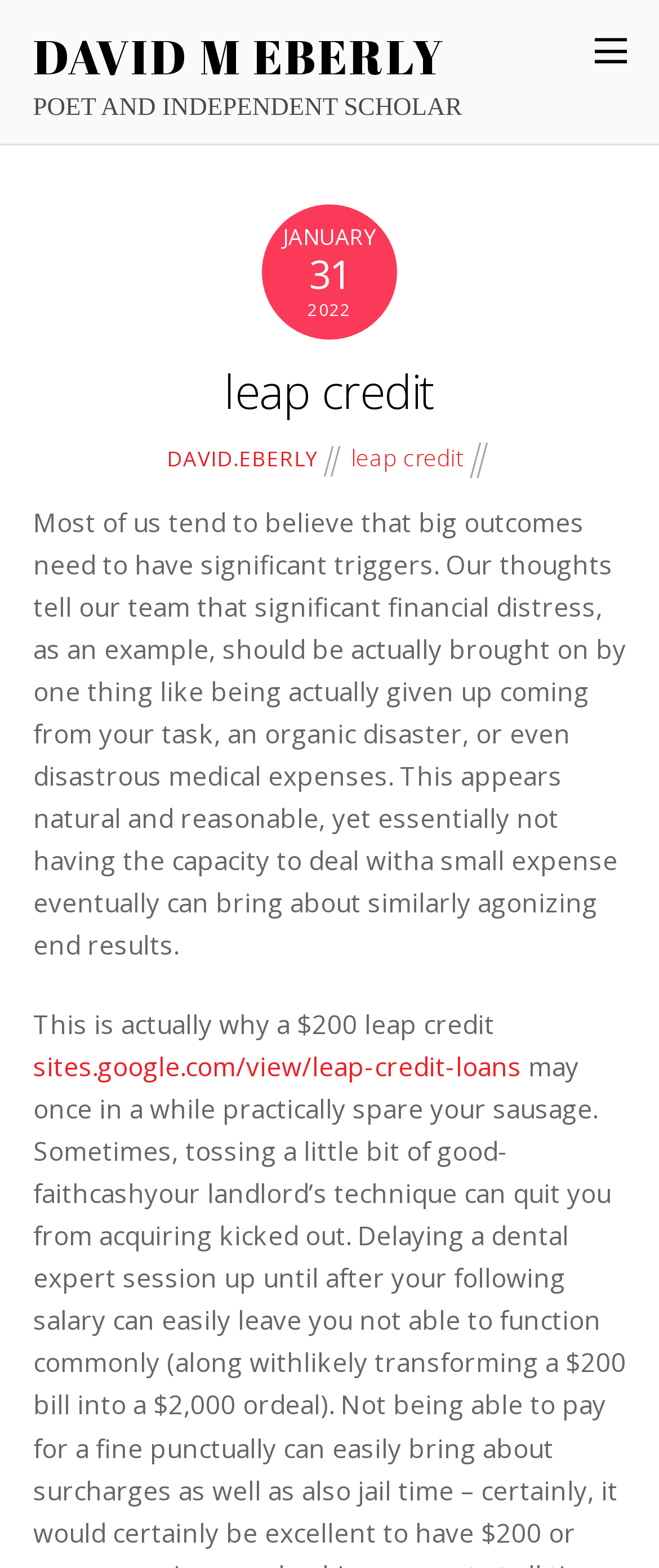Answer the following query concisely with a single word or phrase:
What is the purpose of a $200 leap credit?

To handle small expenses